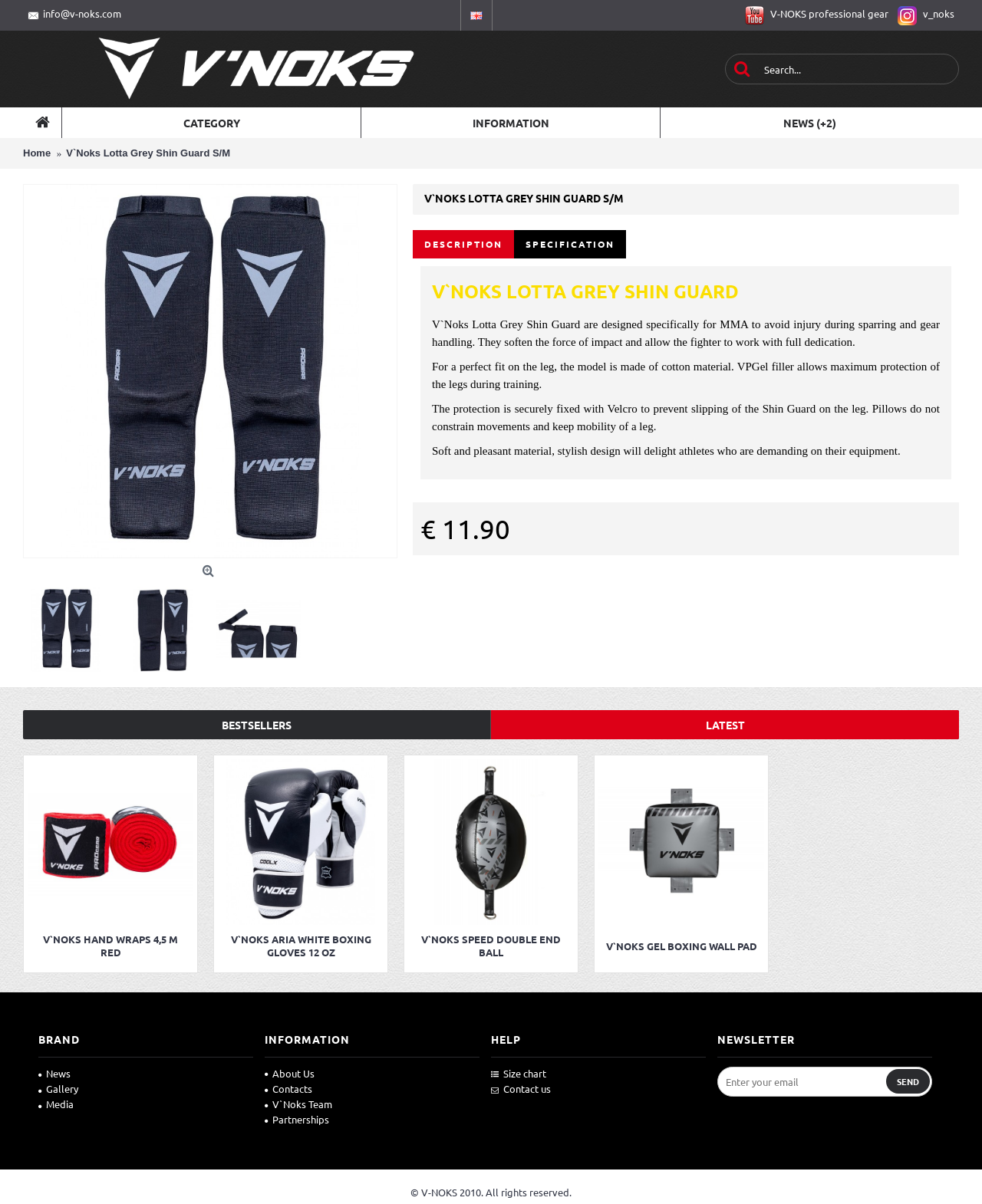Give a one-word or short-phrase answer to the following question: 
What is the material of V`Noks Lotta Grey Shin Guard S/M?

Cotton